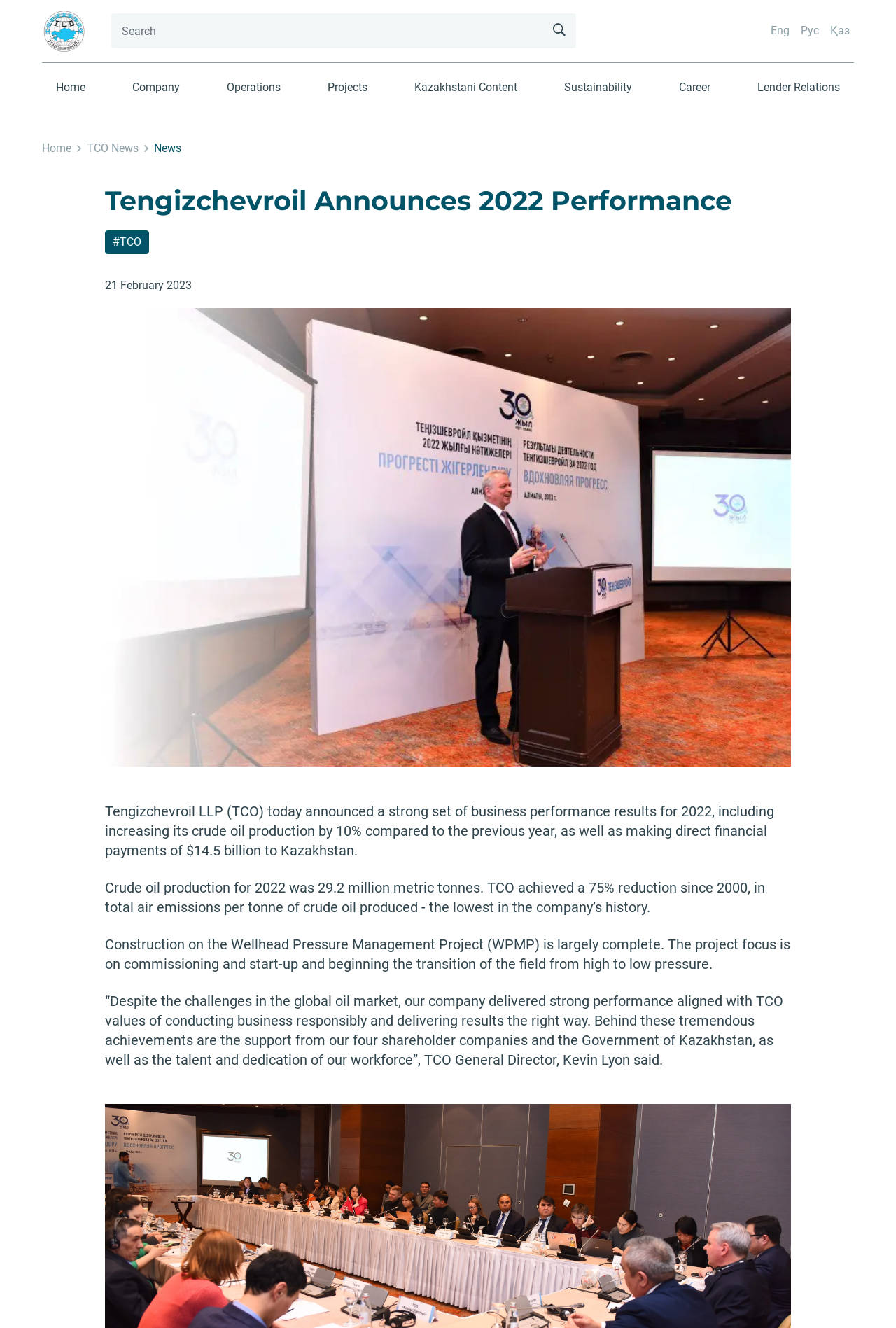Locate the bounding box coordinates of the element's region that should be clicked to carry out the following instruction: "Go to Home page". The coordinates need to be four float numbers between 0 and 1, i.e., [left, top, right, bottom].

[0.053, 0.051, 0.105, 0.08]